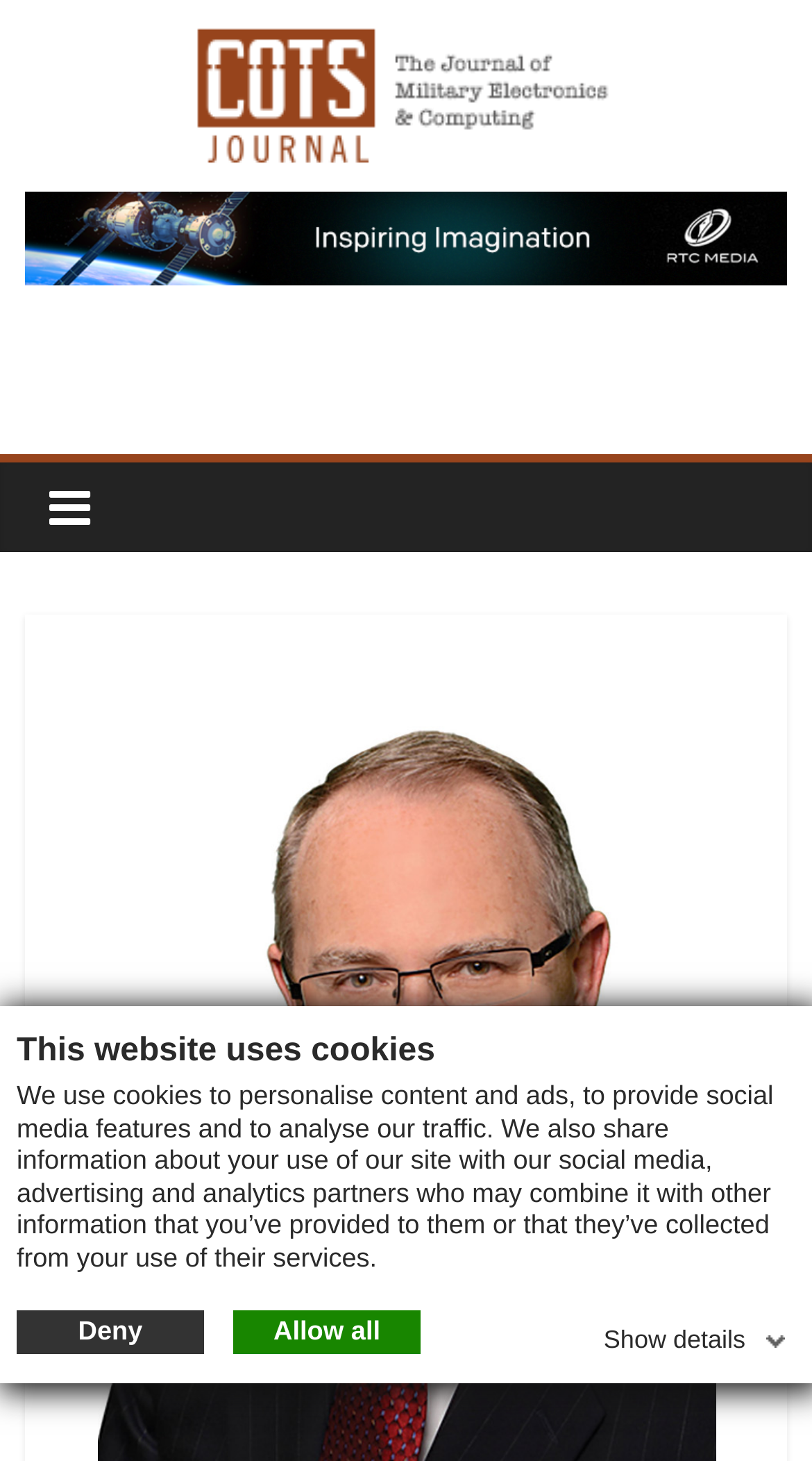Provide the bounding box coordinates of the HTML element this sentence describes: "Deny". The bounding box coordinates consist of four float numbers between 0 and 1, i.e., [left, top, right, bottom].

[0.021, 0.896, 0.251, 0.927]